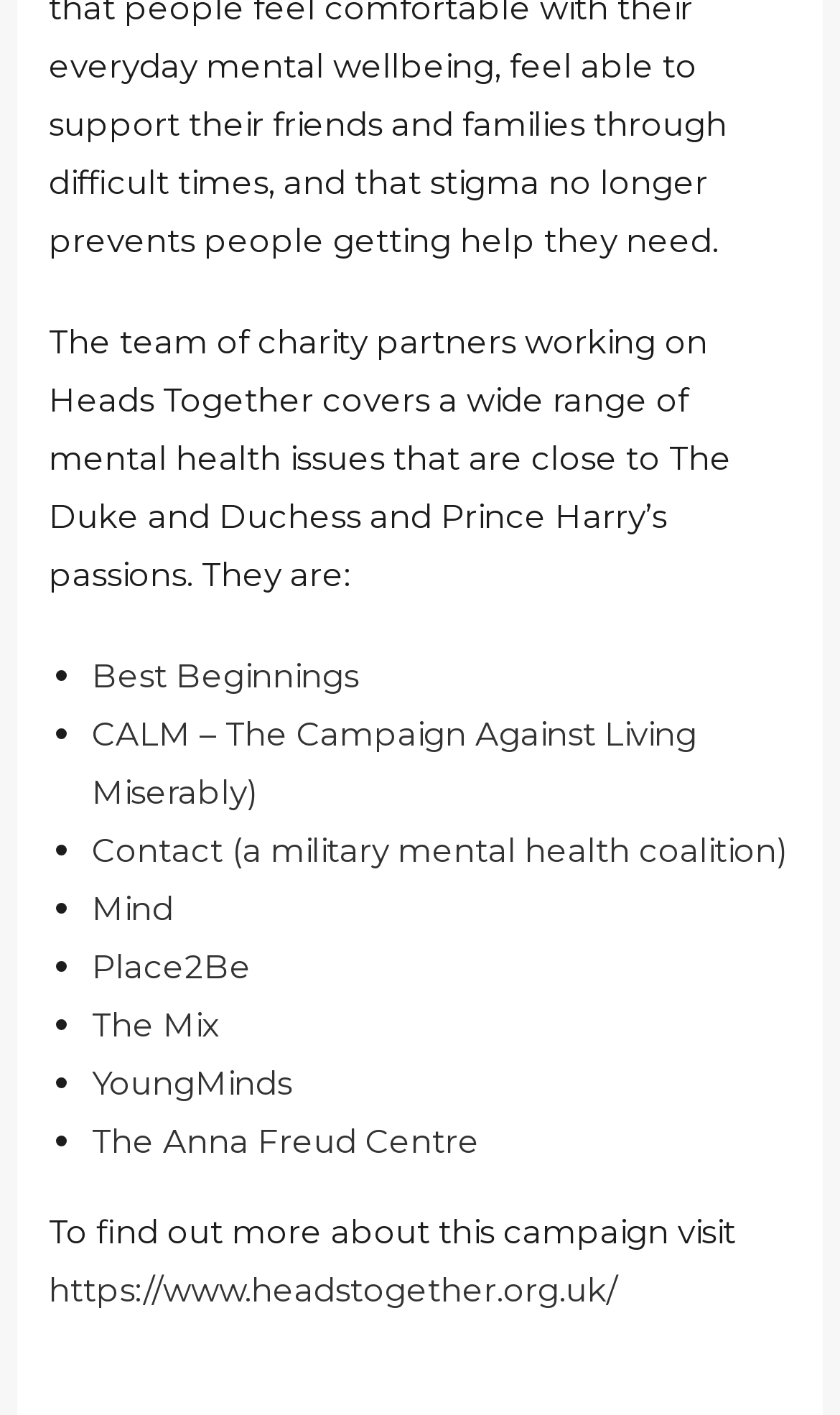Determine the bounding box coordinates of the clickable region to execute the instruction: "visit the Best Beginnings website". The coordinates should be four float numbers between 0 and 1, denoted as [left, top, right, bottom].

[0.11, 0.462, 0.428, 0.491]